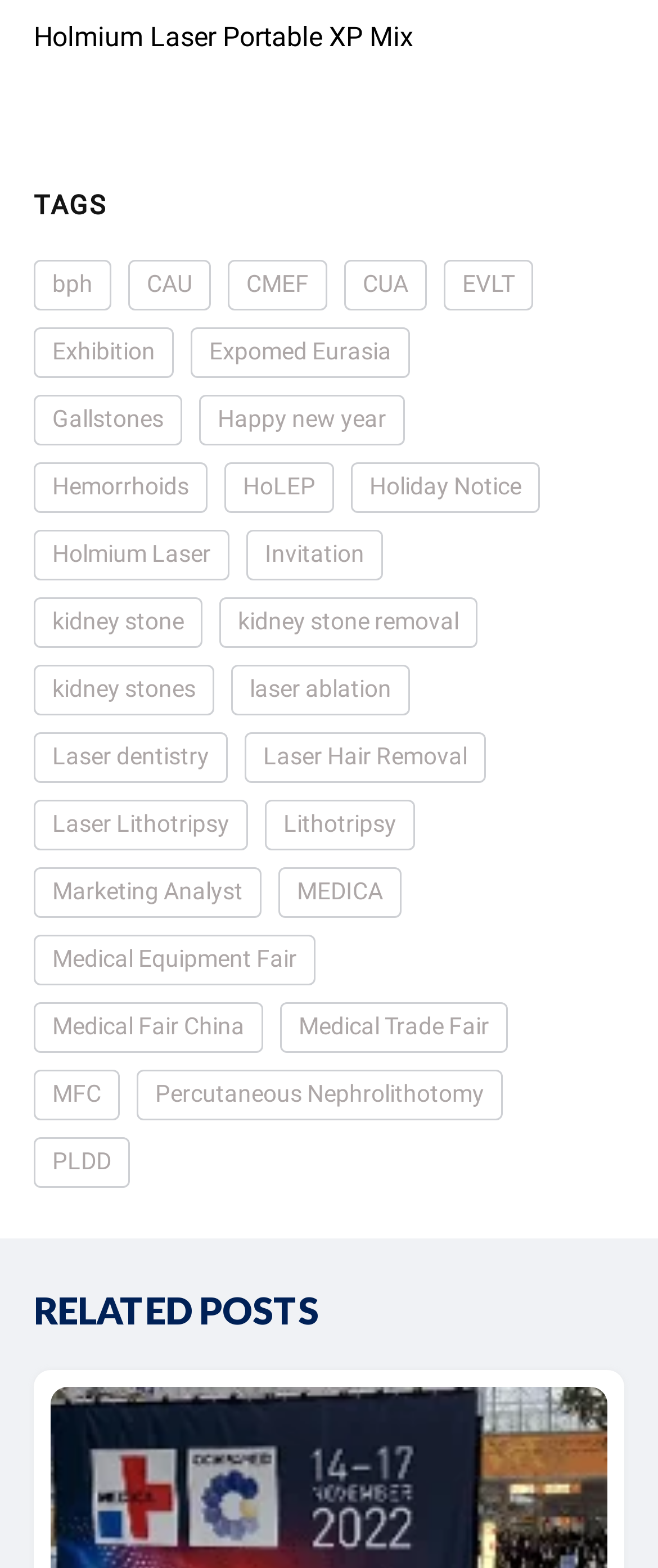Provide the bounding box for the UI element matching this description: "Holmium Laser Portable XP Mix".

[0.051, 0.013, 0.628, 0.034]